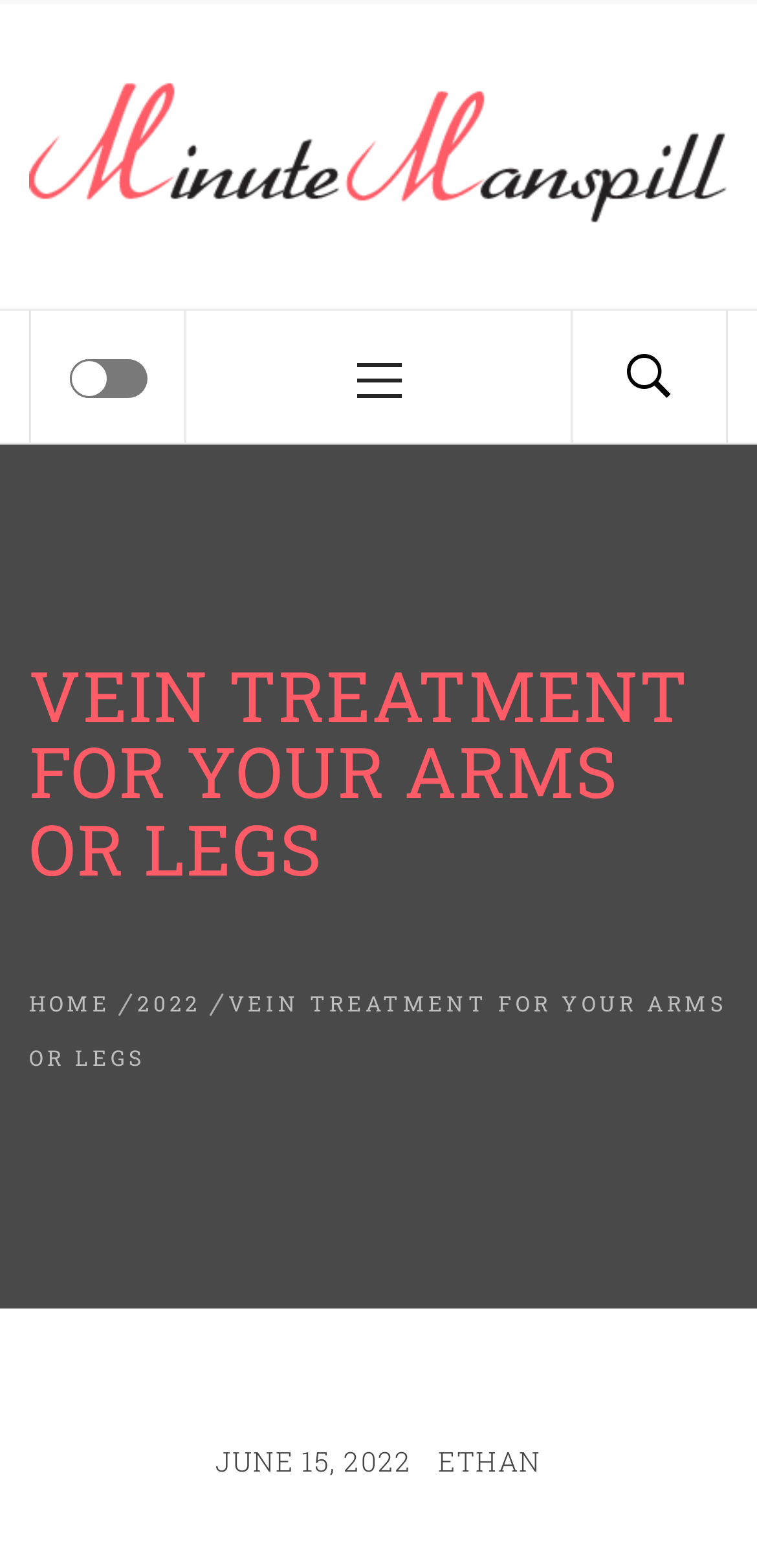Identify the bounding box coordinates for the region to click in order to carry out this instruction: "Click the HOME link". Provide the coordinates using four float numbers between 0 and 1, formatted as [left, top, right, bottom].

[0.038, 0.63, 0.164, 0.648]